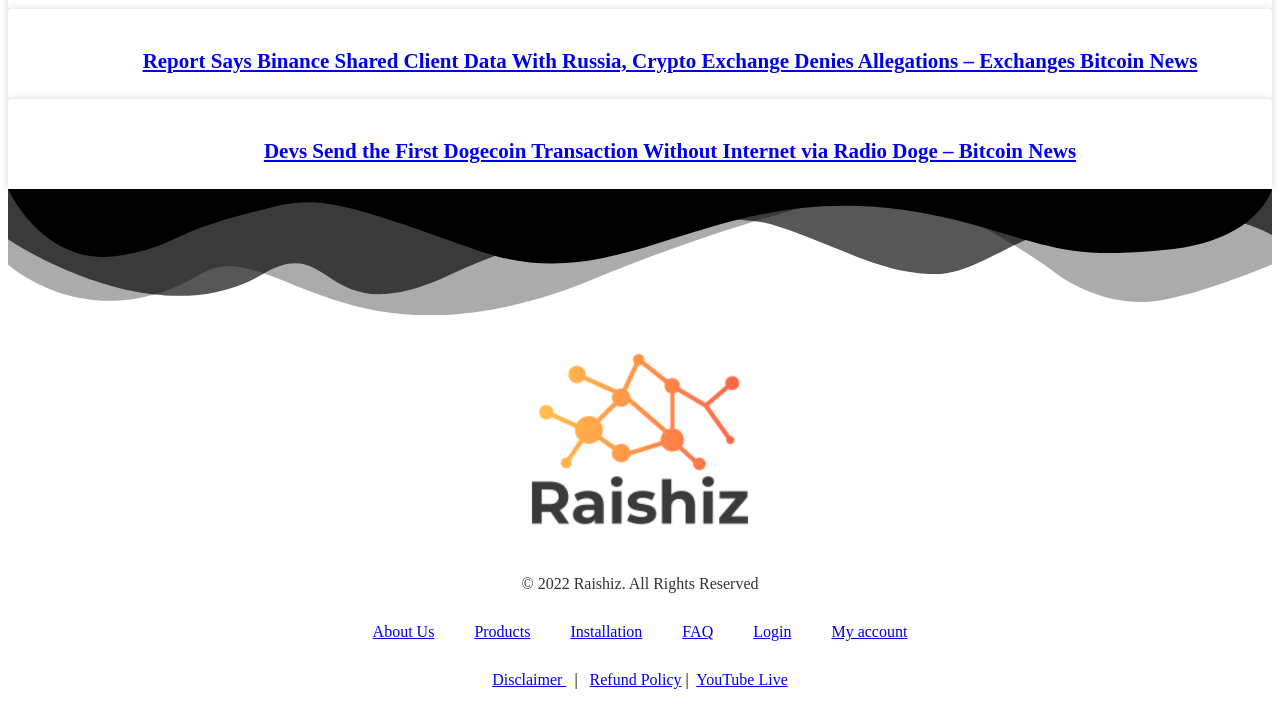Can you provide the bounding box coordinates for the element that should be clicked to implement the instruction: "Log in to your account"?

[0.573, 0.864, 0.634, 0.929]